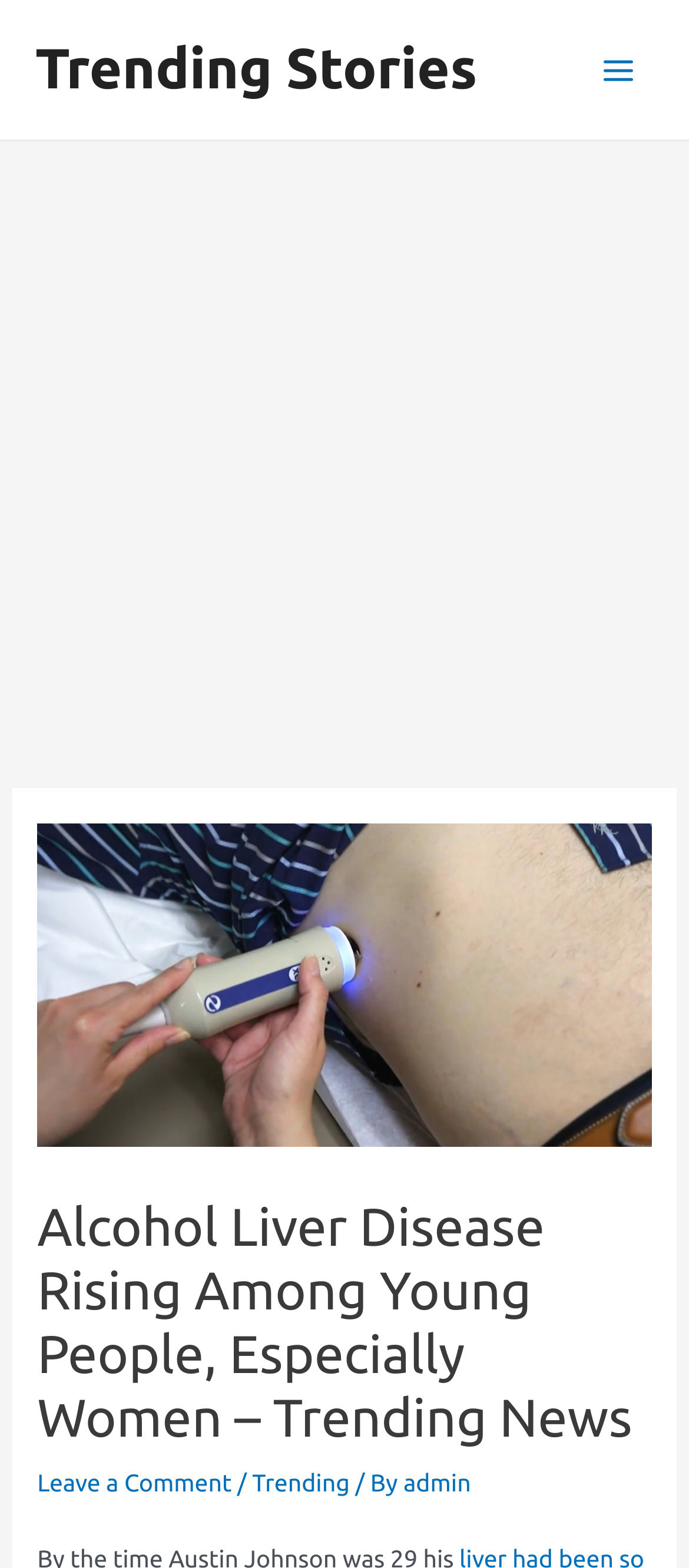What type of news is the article about? Look at the image and give a one-word or short phrase answer.

Trending News